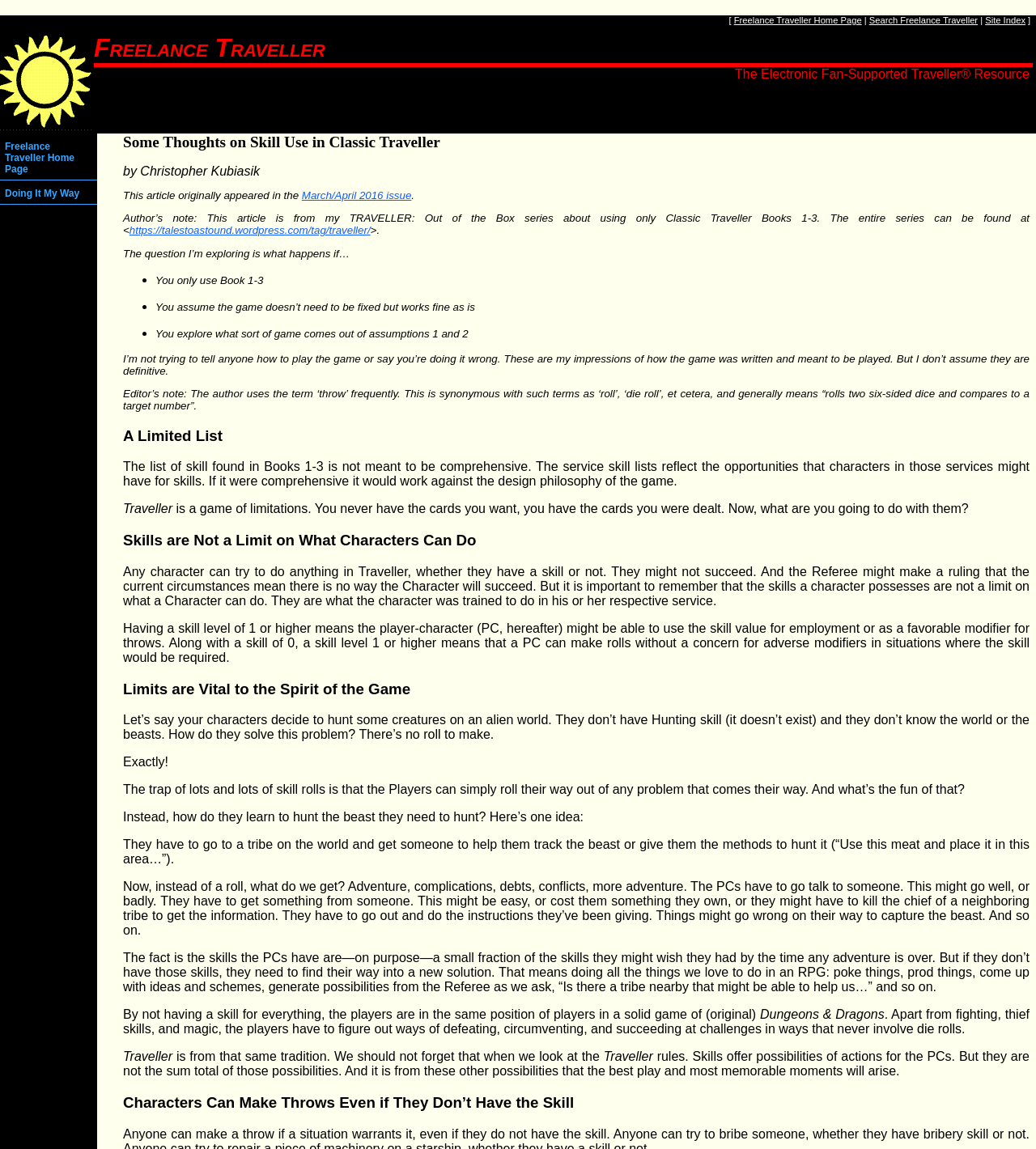Refer to the image and provide an in-depth answer to the question:
What is the name of the game being discussed?

I found the answer by looking at the text 'Traveller' which is mentioned multiple times in the article, and also by understanding the context of the article which is discussing a game.